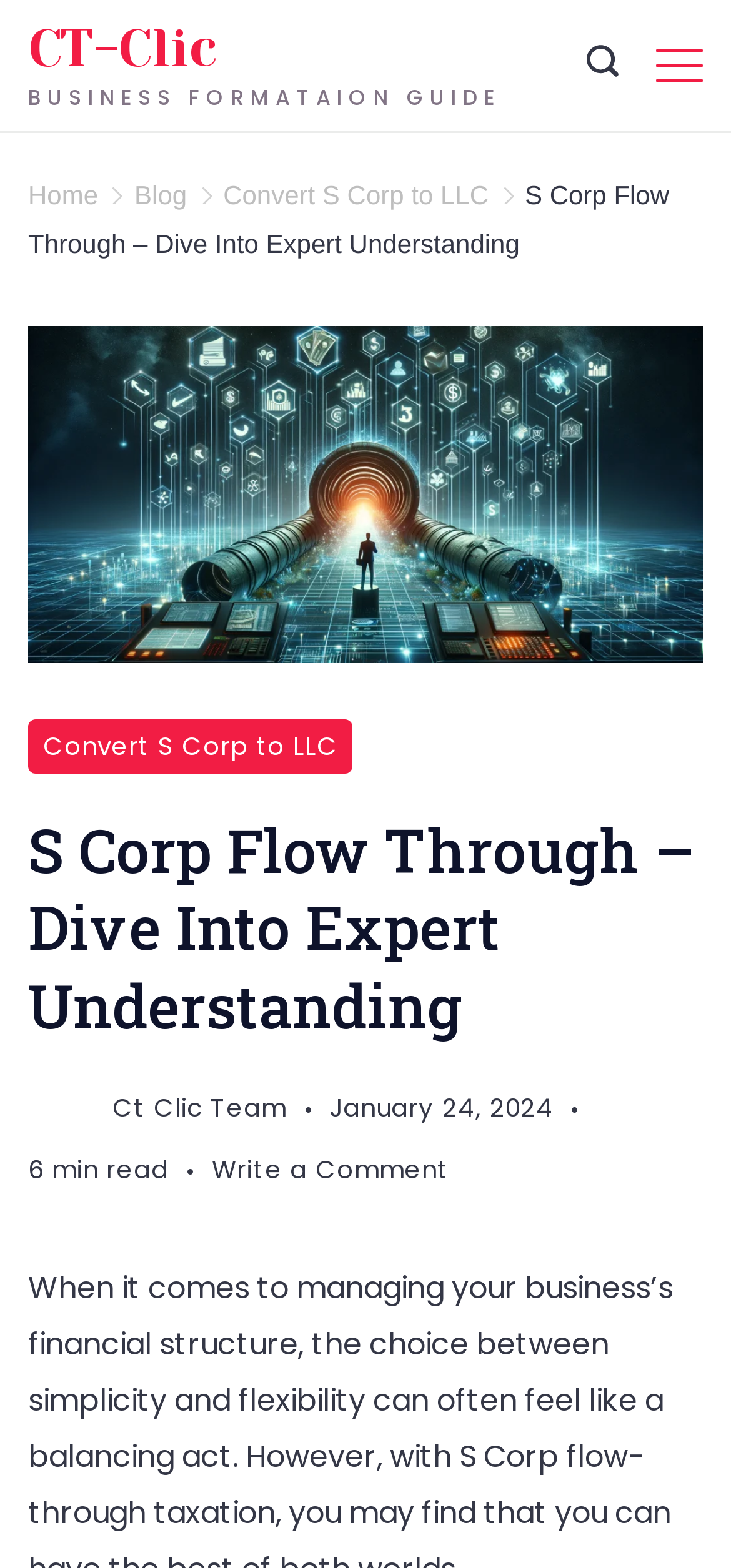Please find the bounding box coordinates in the format (top-left x, top-left y, bottom-right x, bottom-right y) for the given element description. Ensure the coordinates are floating point numbers between 0 and 1. Description: Ct Clic Team

[0.154, 0.695, 0.391, 0.718]